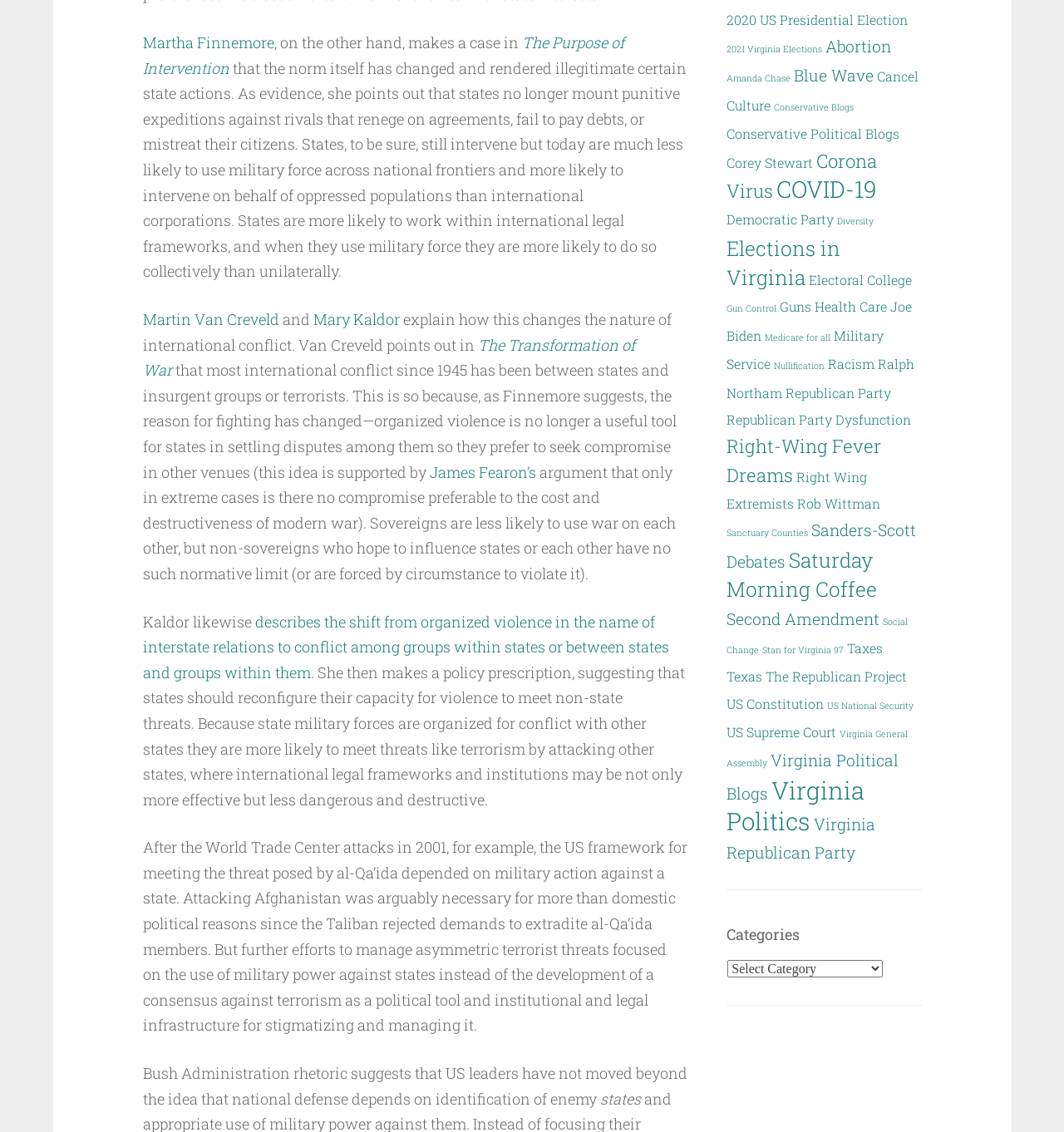Please locate the bounding box coordinates of the region I need to click to follow this instruction: "Learn about 'Mary Kaldor's' perspective".

[0.294, 0.273, 0.375, 0.291]